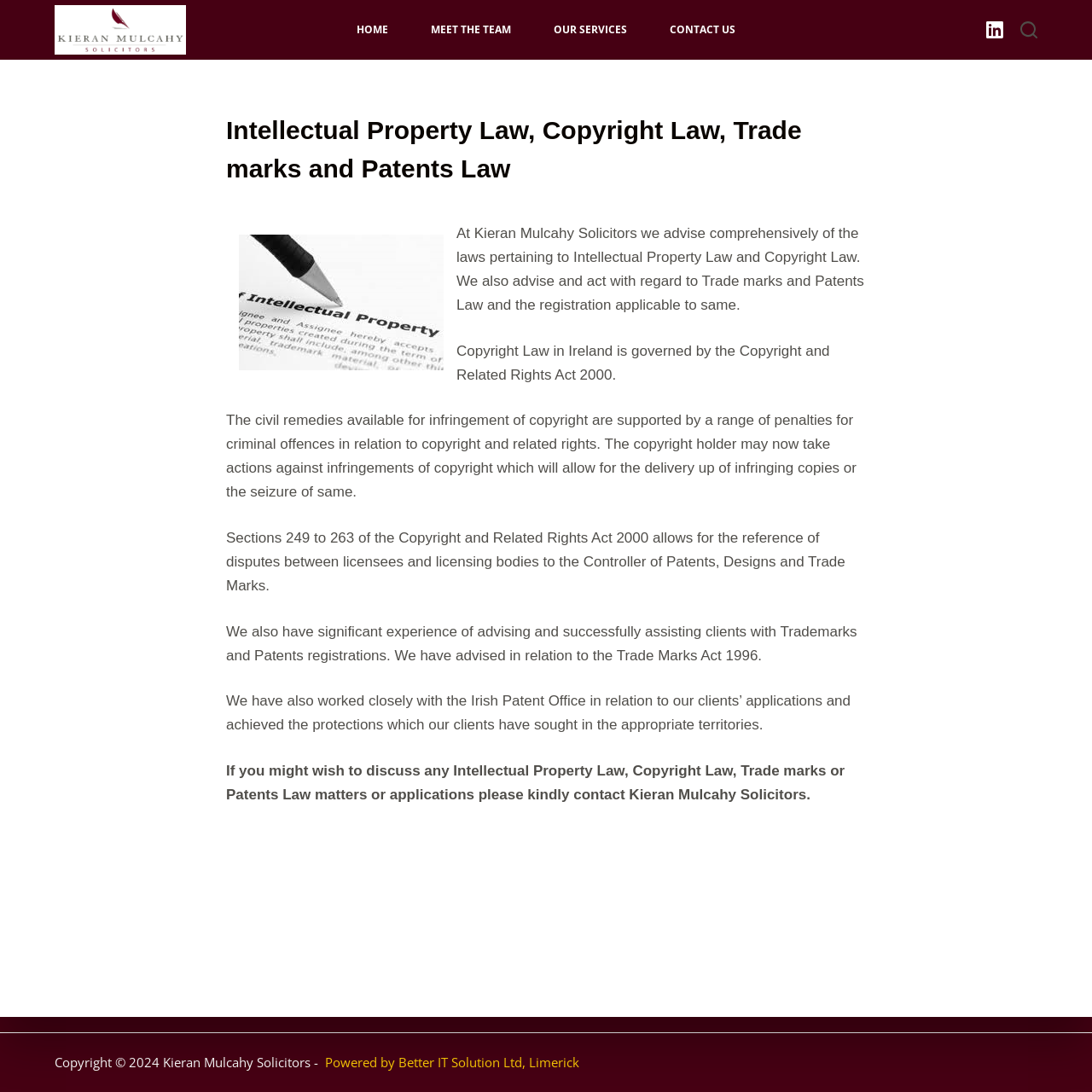Please analyze the image and provide a thorough answer to the question:
What type of law does Kieran Mulcahy Solicitors advise on?

Based on the webpage content, Kieran Mulcahy Solicitors advises on Intellectual Property Law, which includes Copyright Law, Trade marks, and Patents Law.